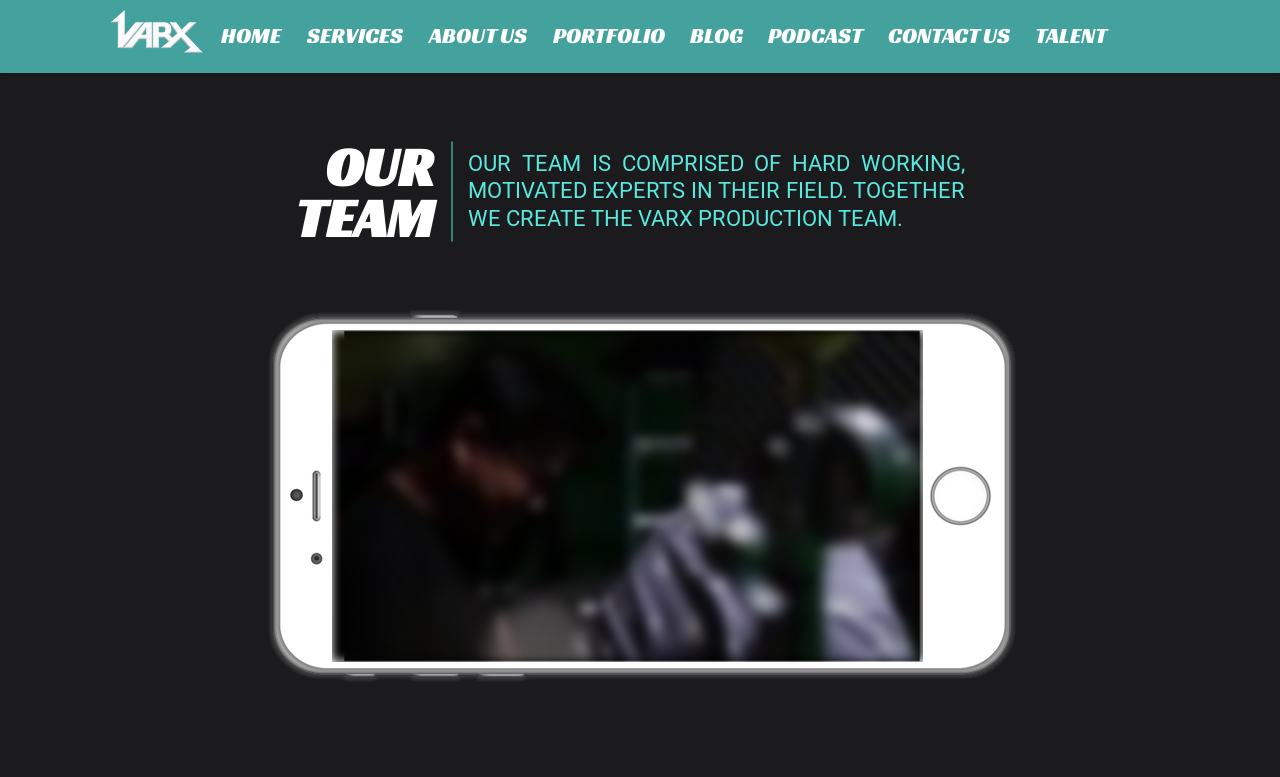Determine the bounding box coordinates of the element's region needed to click to follow the instruction: "go to HOME page". Provide these coordinates as four float numbers between 0 and 1, formatted as [left, top, right, bottom].

[0.164, 0.022, 0.231, 0.071]